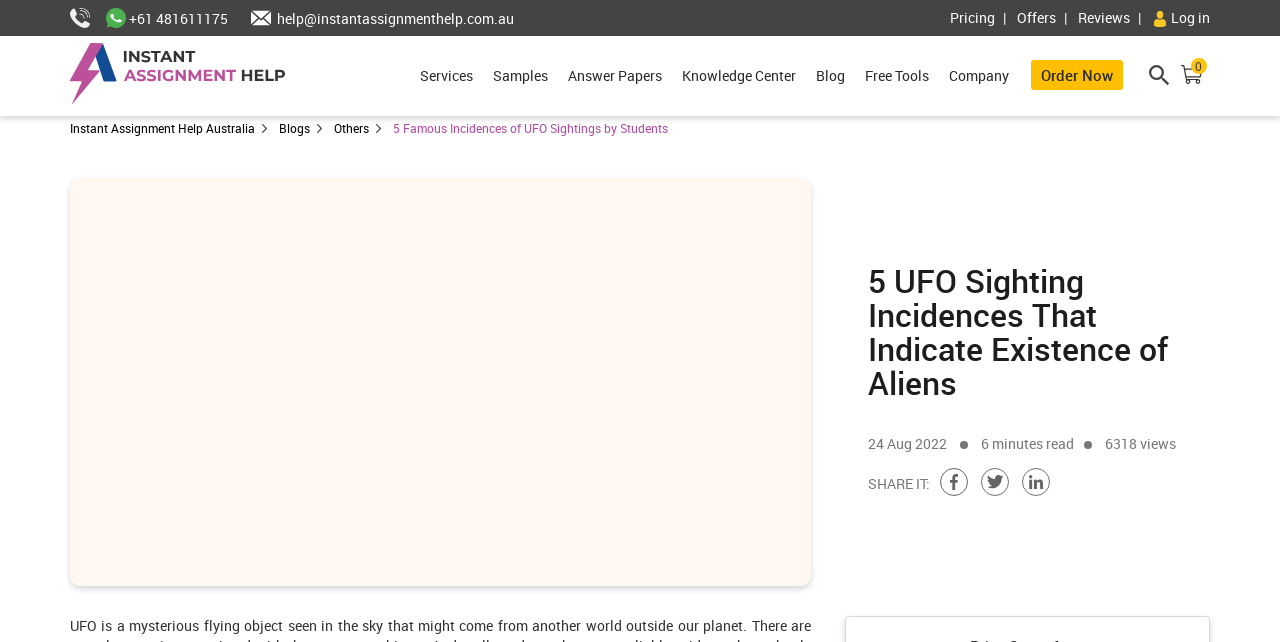Kindly provide the bounding box coordinates of the section you need to click on to fulfill the given instruction: "Visit the pricing page".

[0.742, 0.013, 0.792, 0.042]